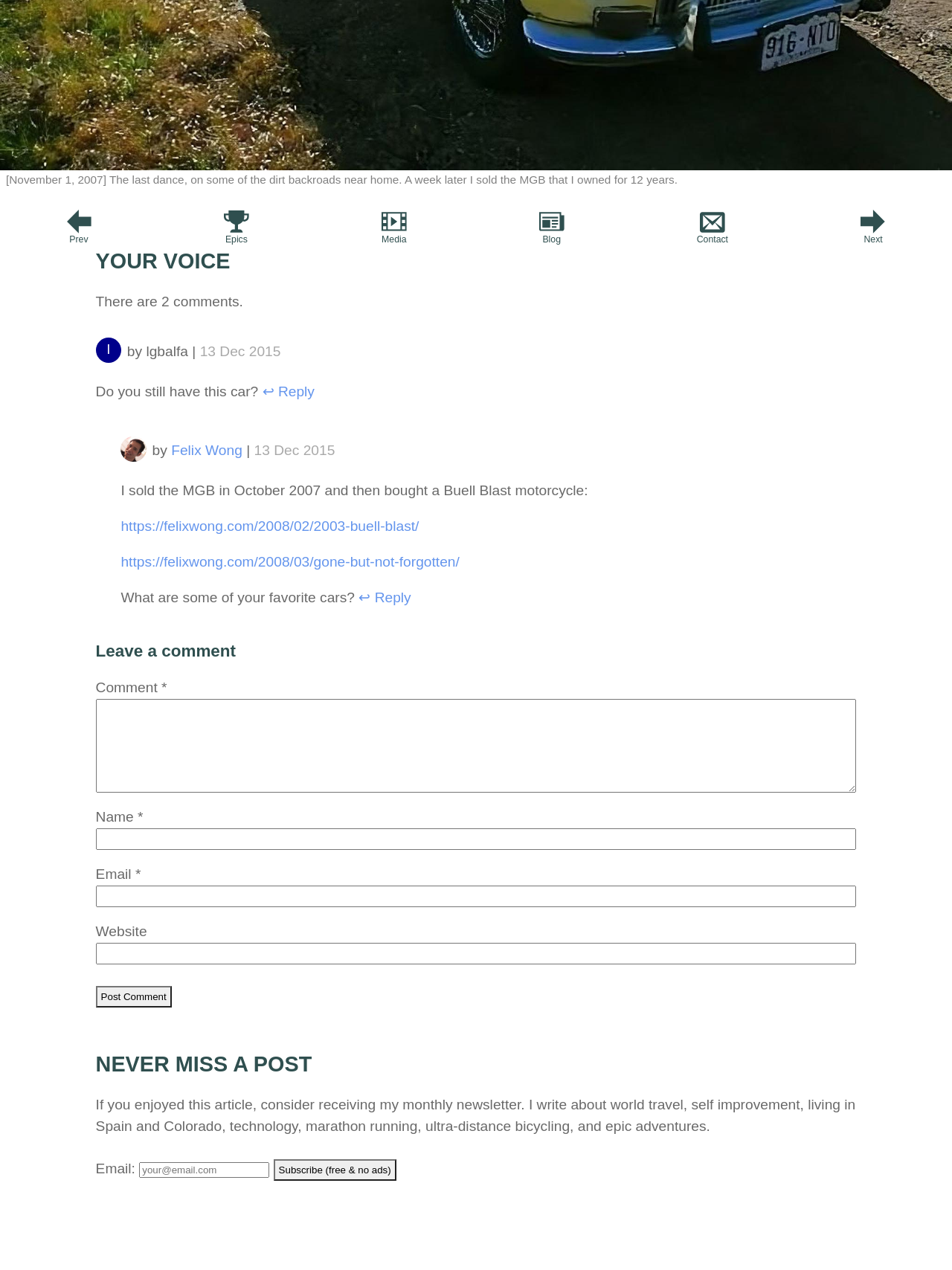How many comments are there on this blog post?
Look at the image and construct a detailed response to the question.

The number of comments can be found below the blog post, which is indicated by the text 'There are 2 comments.'